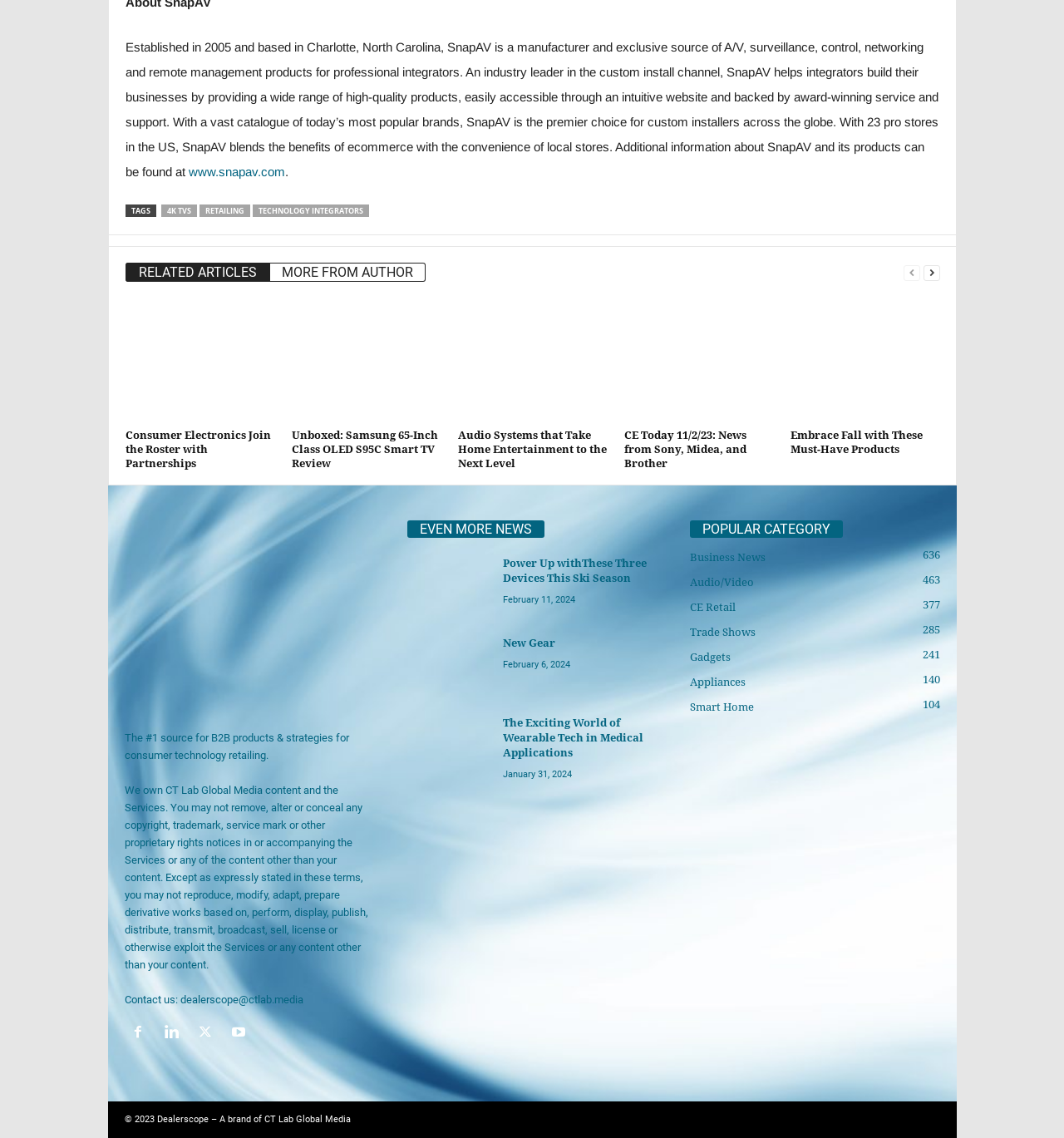How many pro stores does SnapAV have in the US?
Look at the screenshot and respond with a single word or phrase.

23